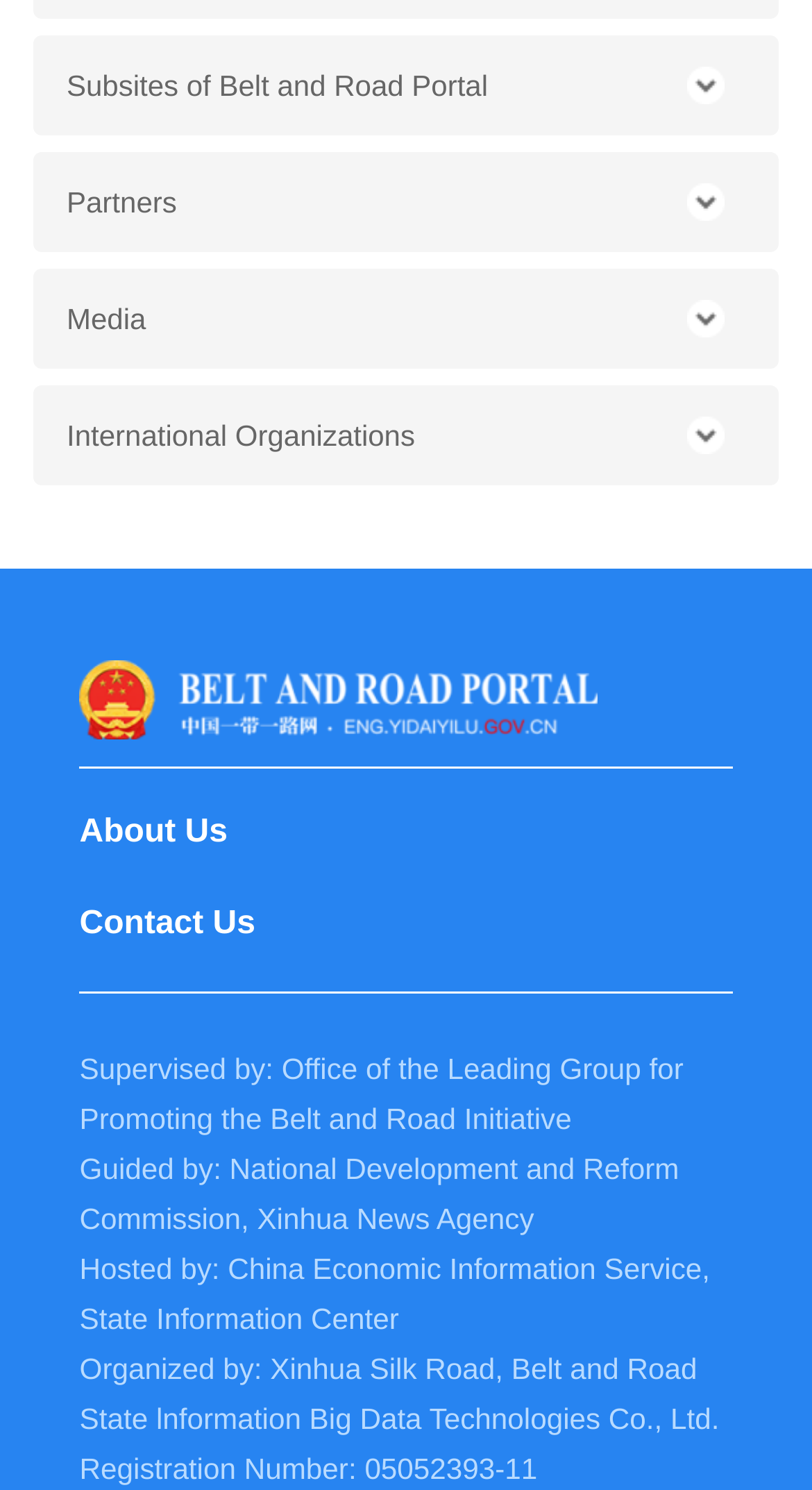Please locate the bounding box coordinates of the element that should be clicked to achieve the given instruction: "Click the Partners button".

[0.041, 0.101, 0.959, 0.169]